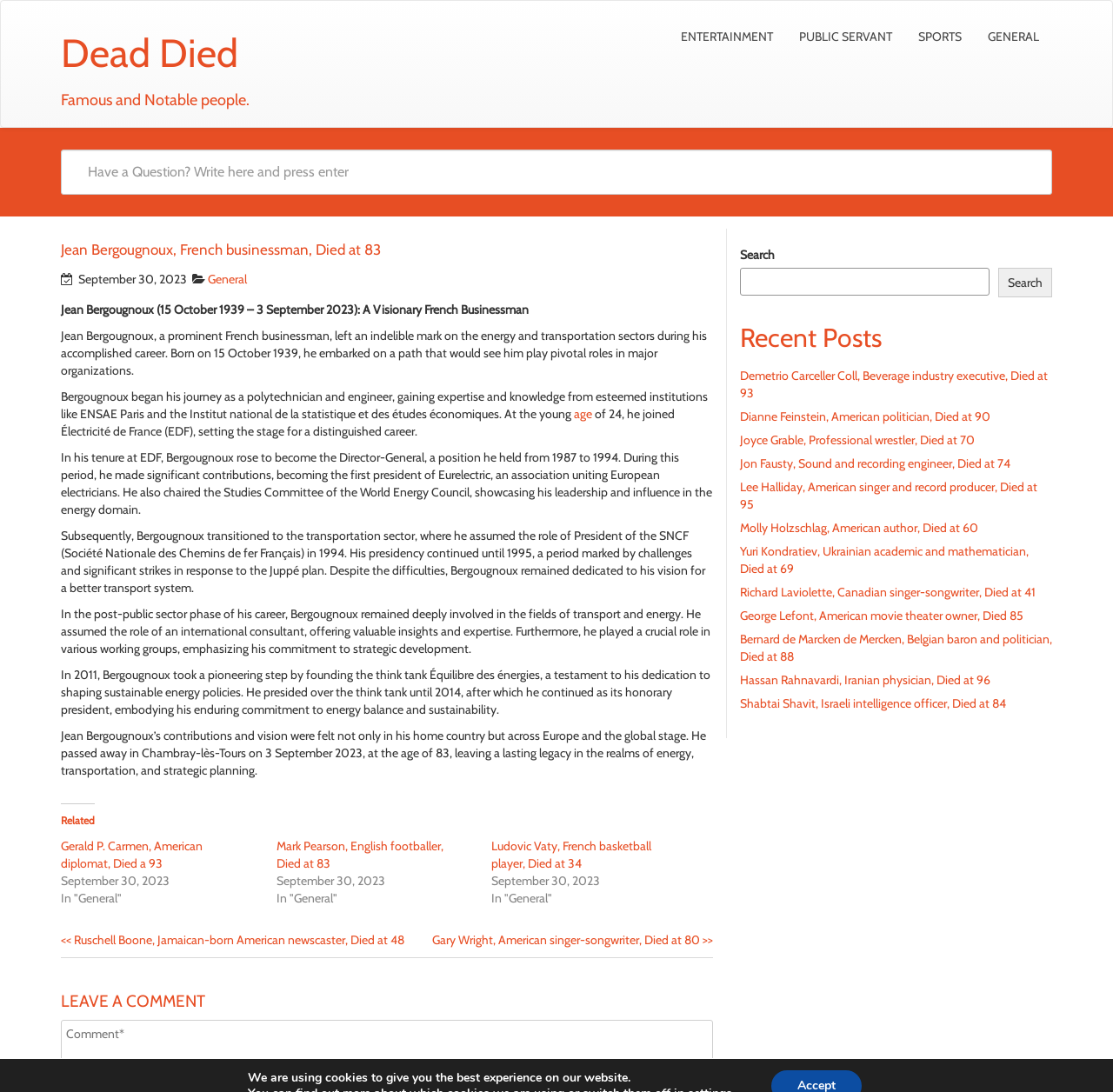What is the category of the link 'ENTERTAINMENT'?
Please provide a detailed and thorough answer to the question.

The link 'ENTERTAINMENT' is categorized under 'General' as it is listed alongside other links such as 'PUBLIC SERVANT', 'SPORTS', and 'GENERAL'.